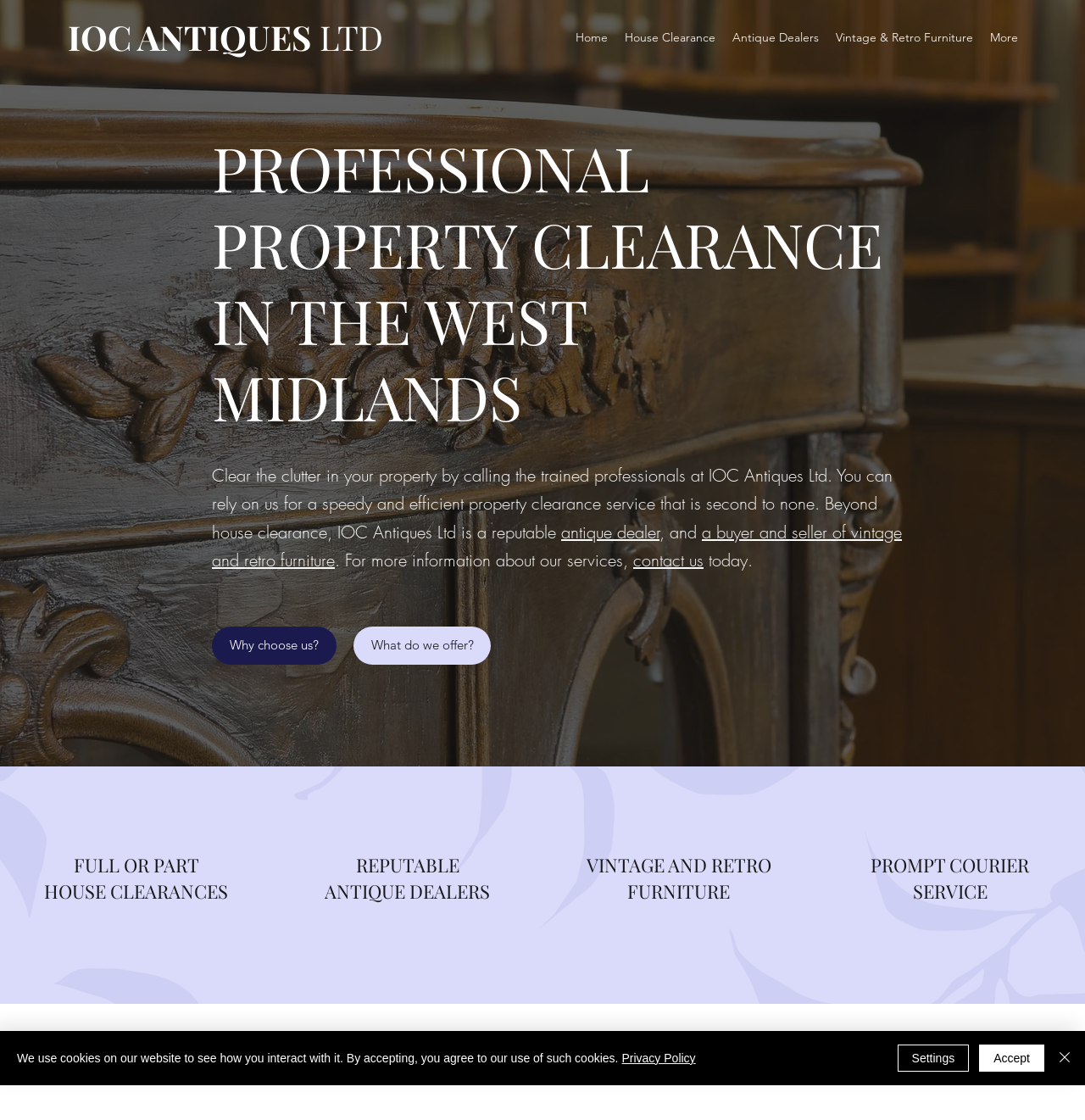Refer to the image and provide an in-depth answer to the question: 
What services does the company offer?

The services are mentioned in the navigation menu and also in the headings on the webpage. The navigation menu has links to 'House Clearance', 'Antique Dealers', and 'Vintage & Retro Furniture'. Additionally, the headings on the webpage mention 'FULL OR PART HOUSE CLEARANCES', 'REPUTABLE ANTIQUE DEALERS', and 'VINTAGE AND RETRO FURNITURE'.